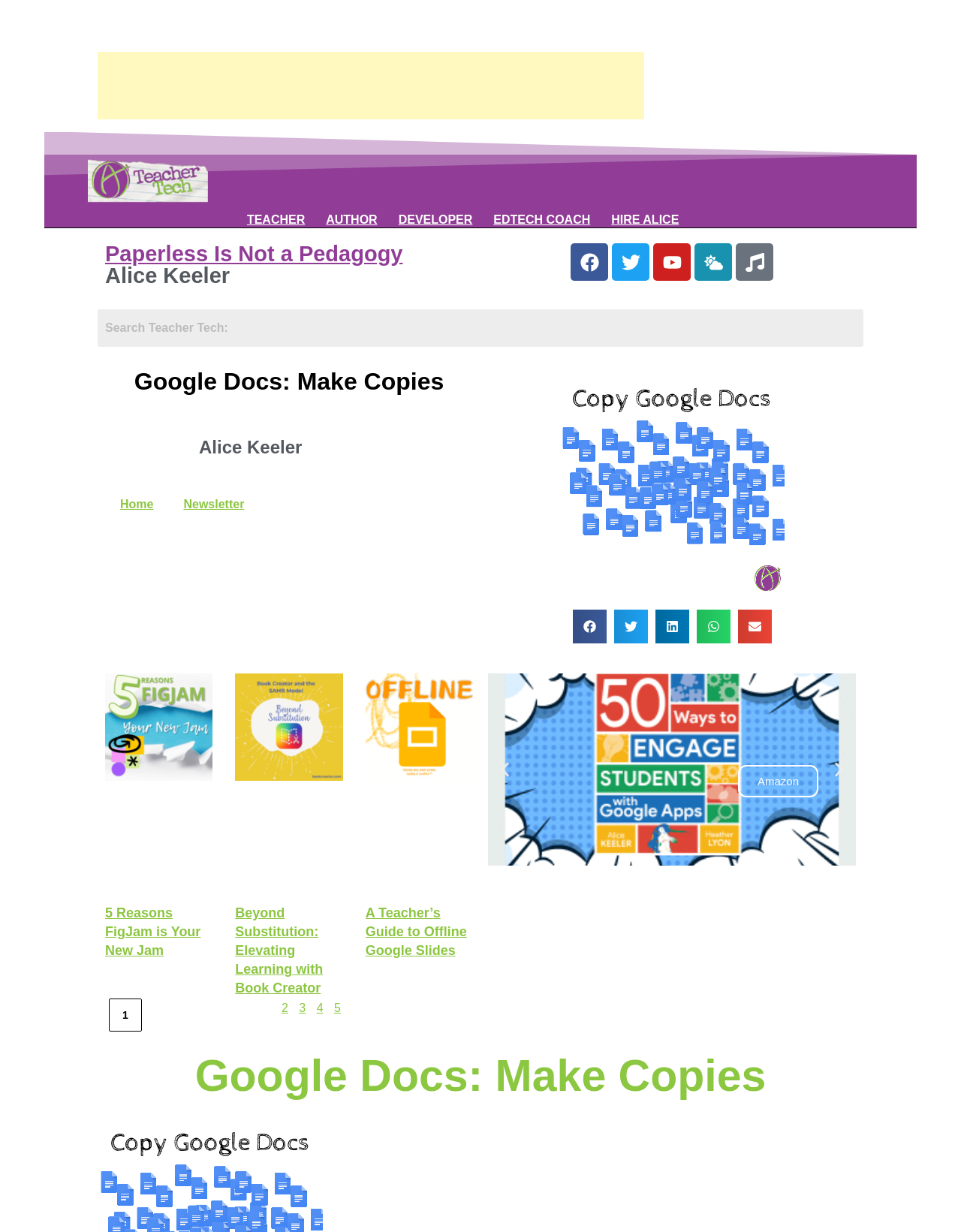What is the topic of the article on the left side of the webpage?
Refer to the image and give a detailed answer to the query.

I determined the answer by looking at the heading element with the text '5 Reasons FigJam is Your New Jam' which is located on the left side of the webpage, indicating that it is the topic of the article.